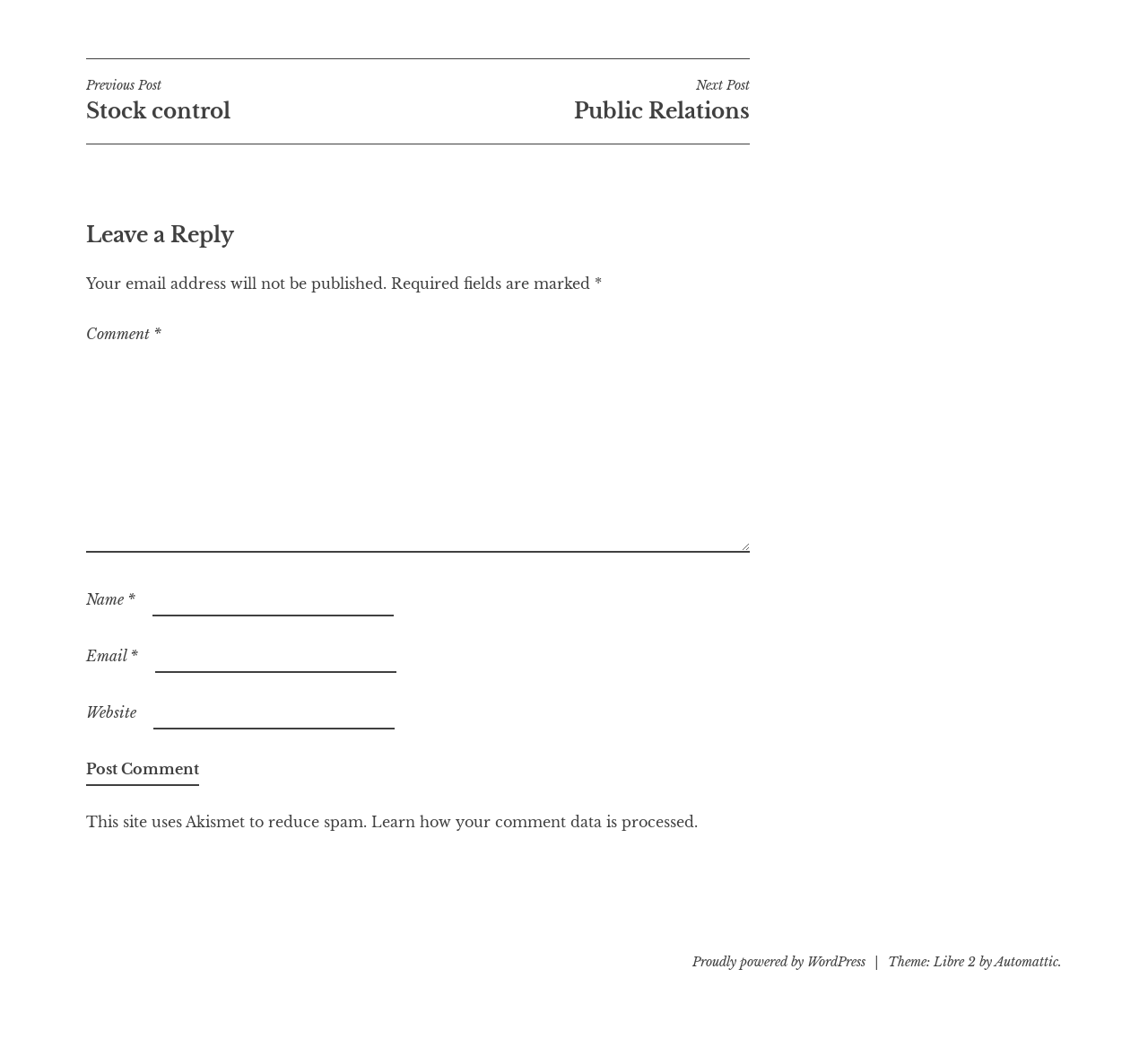Based on the element description, predict the bounding box coordinates (top-left x, top-left y, bottom-right x, bottom-right y) for the UI element in the screenshot: Proudly powered by WordPress

[0.603, 0.918, 0.754, 0.933]